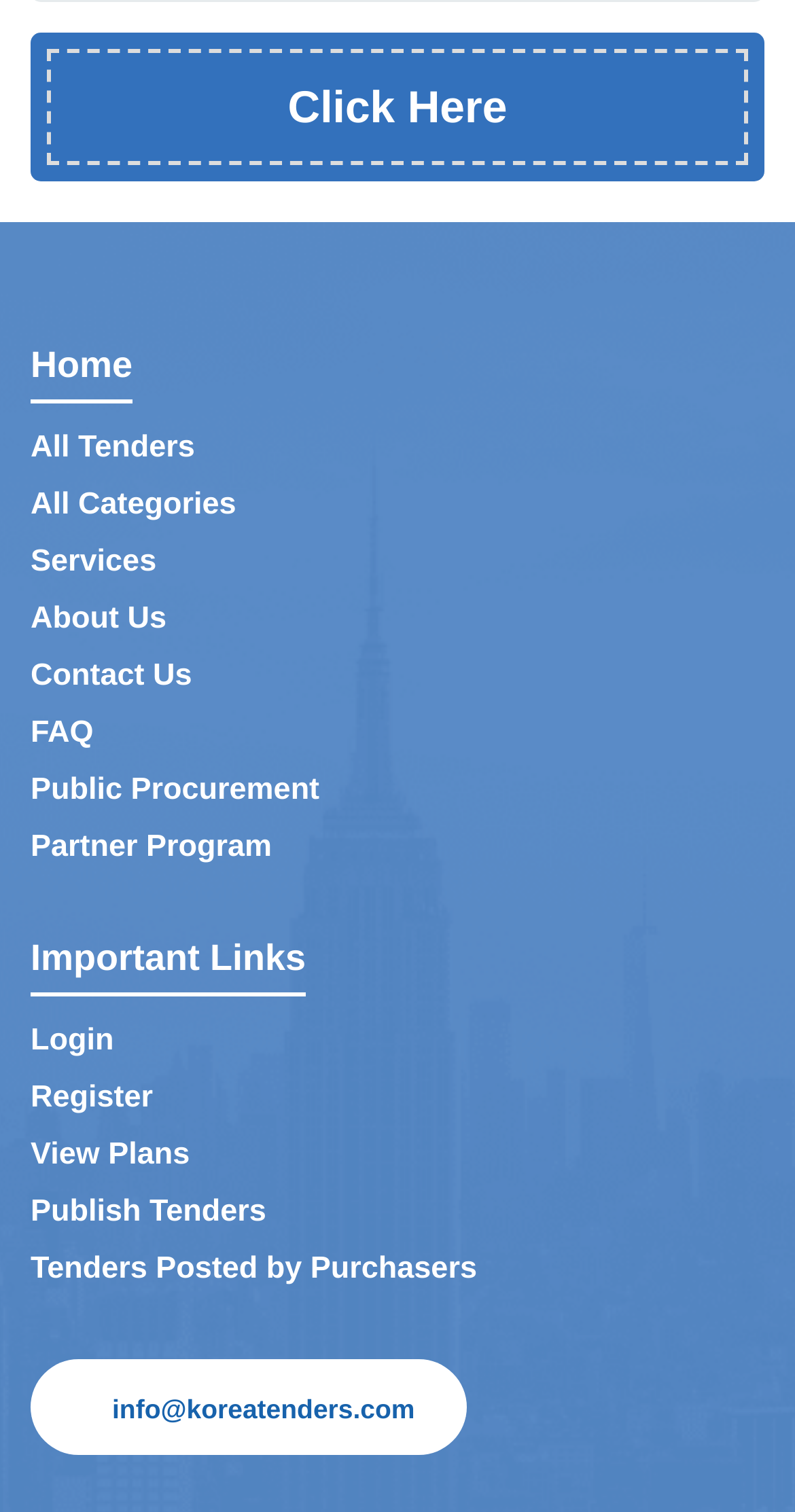Determine the bounding box coordinates of the element's region needed to click to follow the instruction: "View the 'Public Procurement' page". Provide these coordinates as four float numbers between 0 and 1, formatted as [left, top, right, bottom].

[0.038, 0.511, 0.402, 0.534]